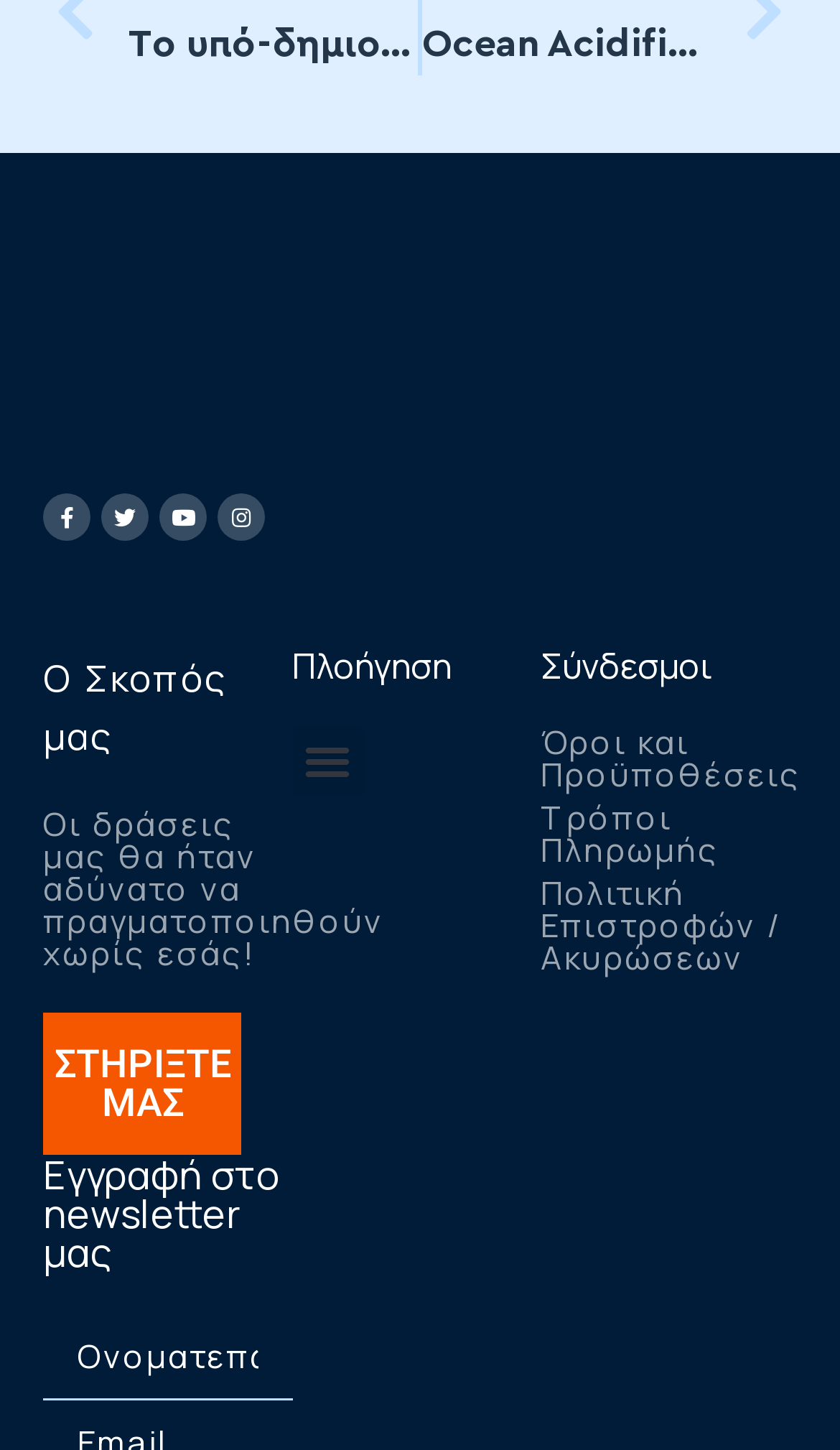Refer to the element description aria-label="Share via LinkedIn" and identify the corresponding bounding box in the screenshot. Format the coordinates as (top-left x, top-left y, bottom-right x, bottom-right y) with values in the range of 0 to 1.

None